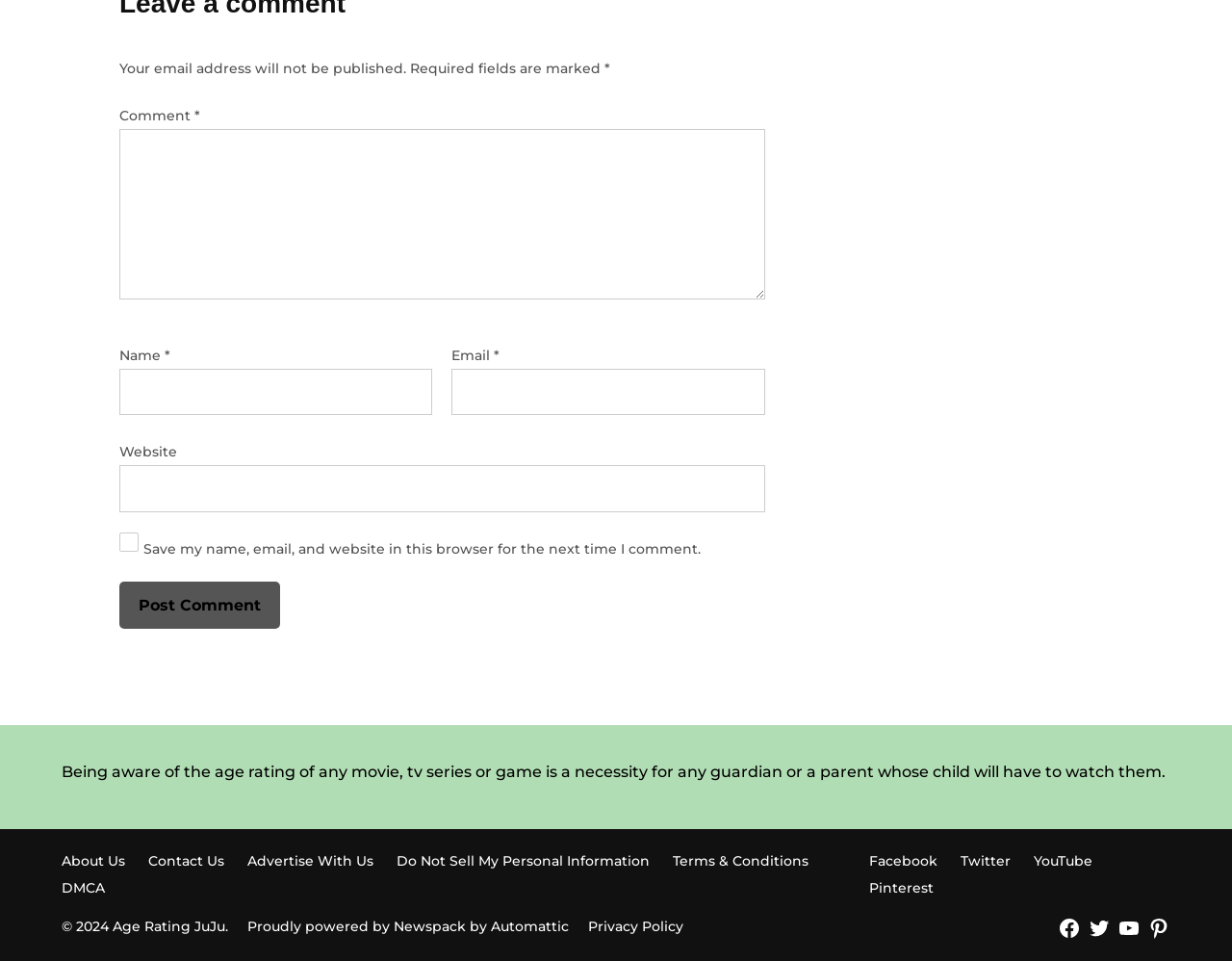Could you specify the bounding box coordinates for the clickable section to complete the following instruction: "view the social links menu"?

[0.859, 0.947, 0.95, 0.98]